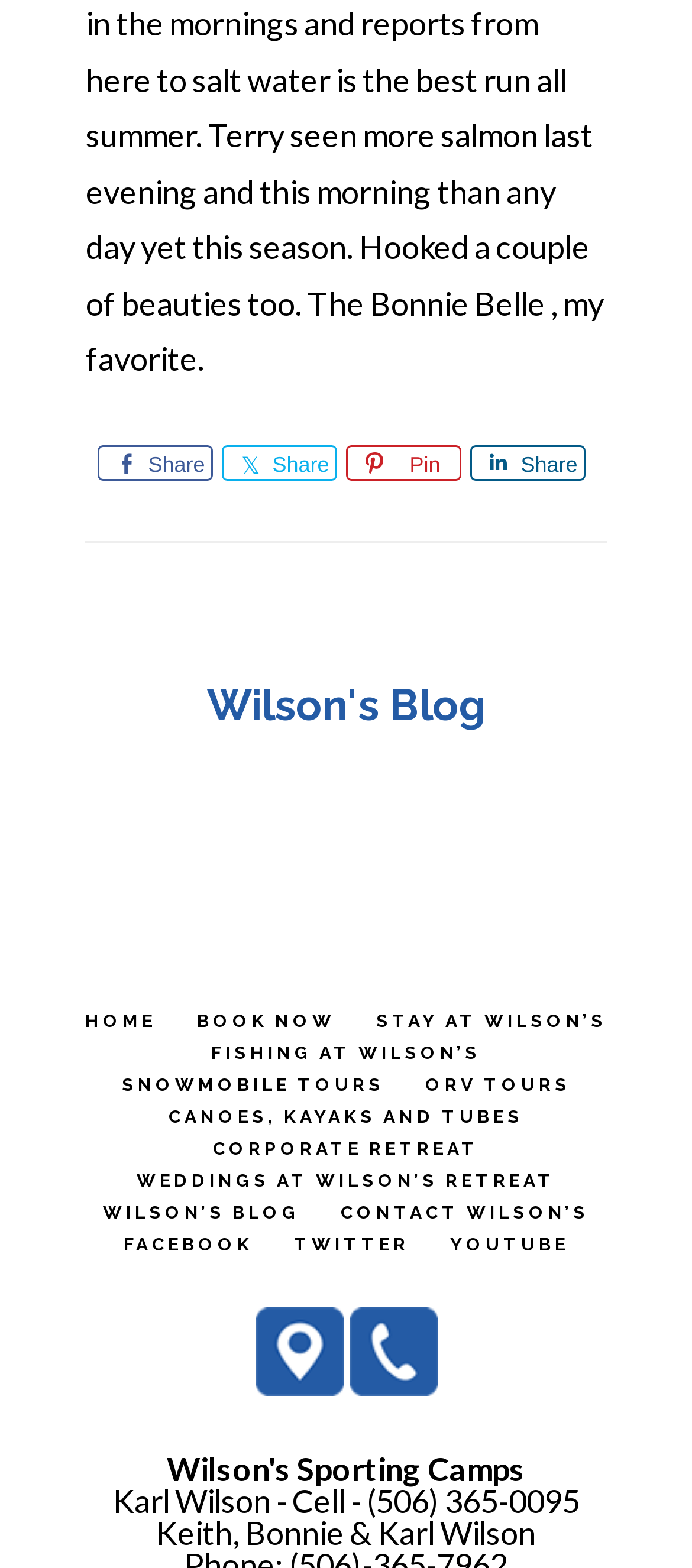Based on the visual content of the image, answer the question thoroughly: Who are the owners of Wilson's?

The question can be answered by looking at the static text element with the text 'Keith, Bonnie & Karl Wilson' which is located at the bottom of the webpage.